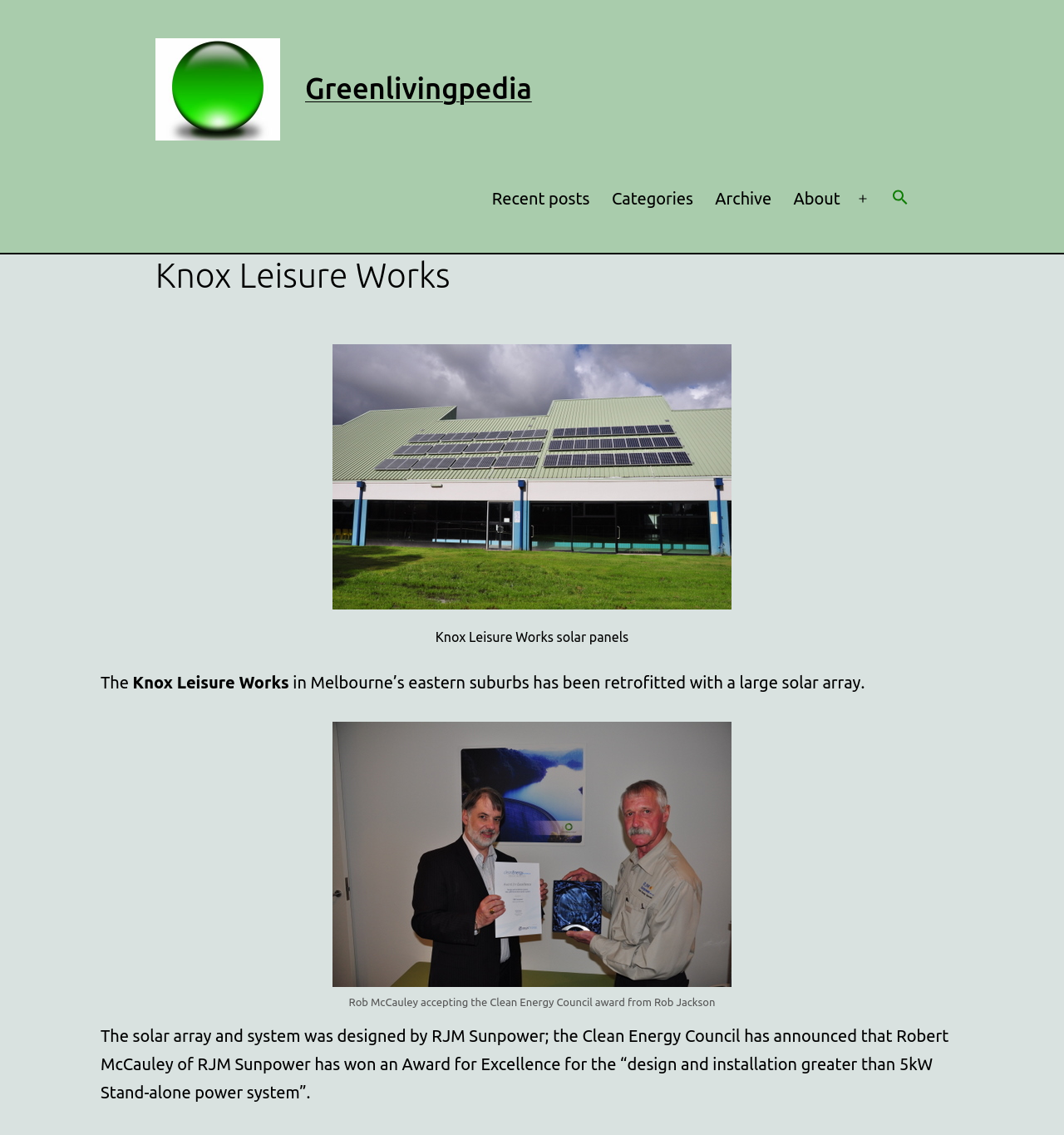Kindly respond to the following question with a single word or a brief phrase: 
What is the name of the leisure works?

Knox Leisure Works